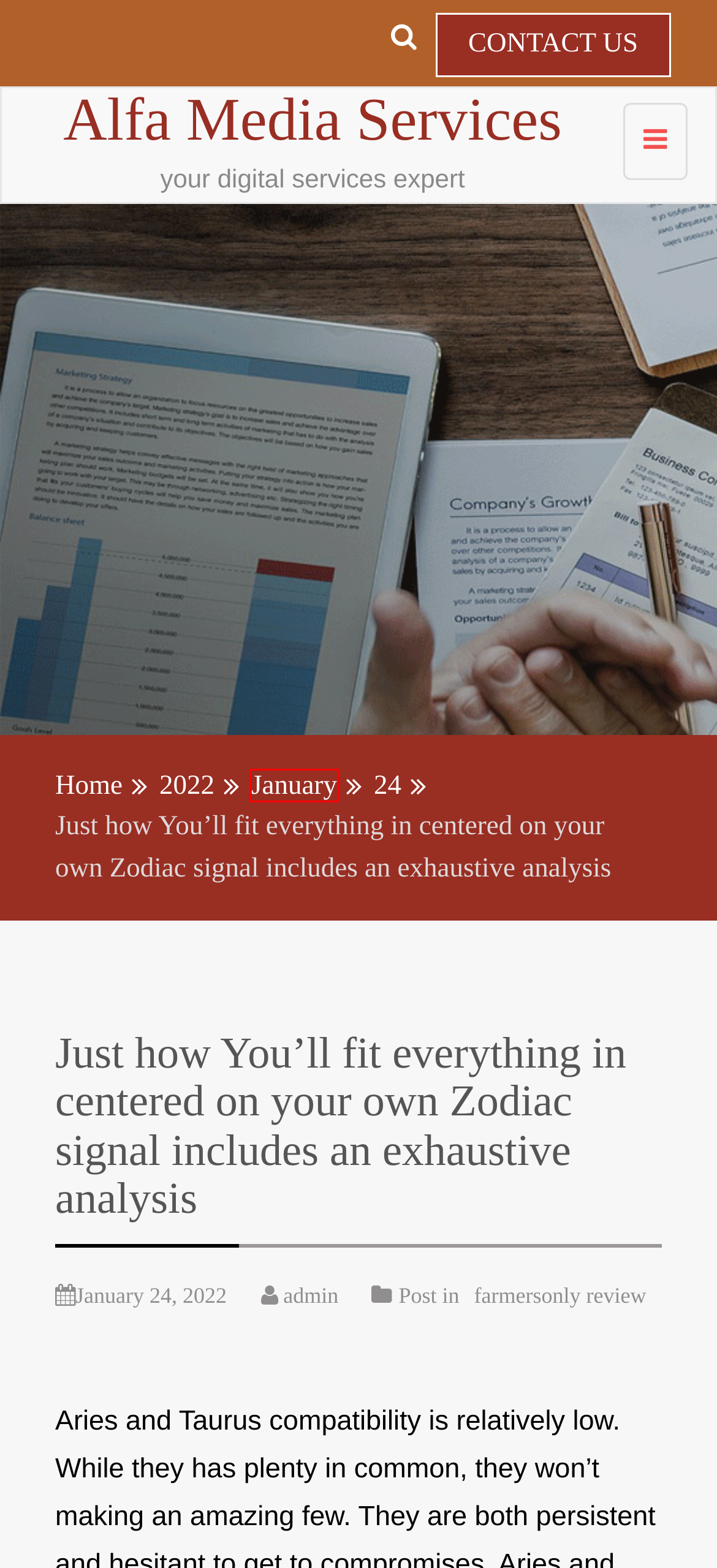Analyze the screenshot of a webpage featuring a red rectangle around an element. Pick the description that best fits the new webpage after interacting with the element inside the red bounding box. Here are the candidates:
A. Contact Us – Alfa Media Services
B. May 2022 – Alfa Media Services
C. January 2022 – Alfa Media Services
D. 2022 – Alfa Media Services
E. August 2019 – Alfa Media Services
F. Alfa Media Services – your digital services expert
G. January 24, 2022 – Alfa Media Services
H. farmersonly review – Alfa Media Services

C